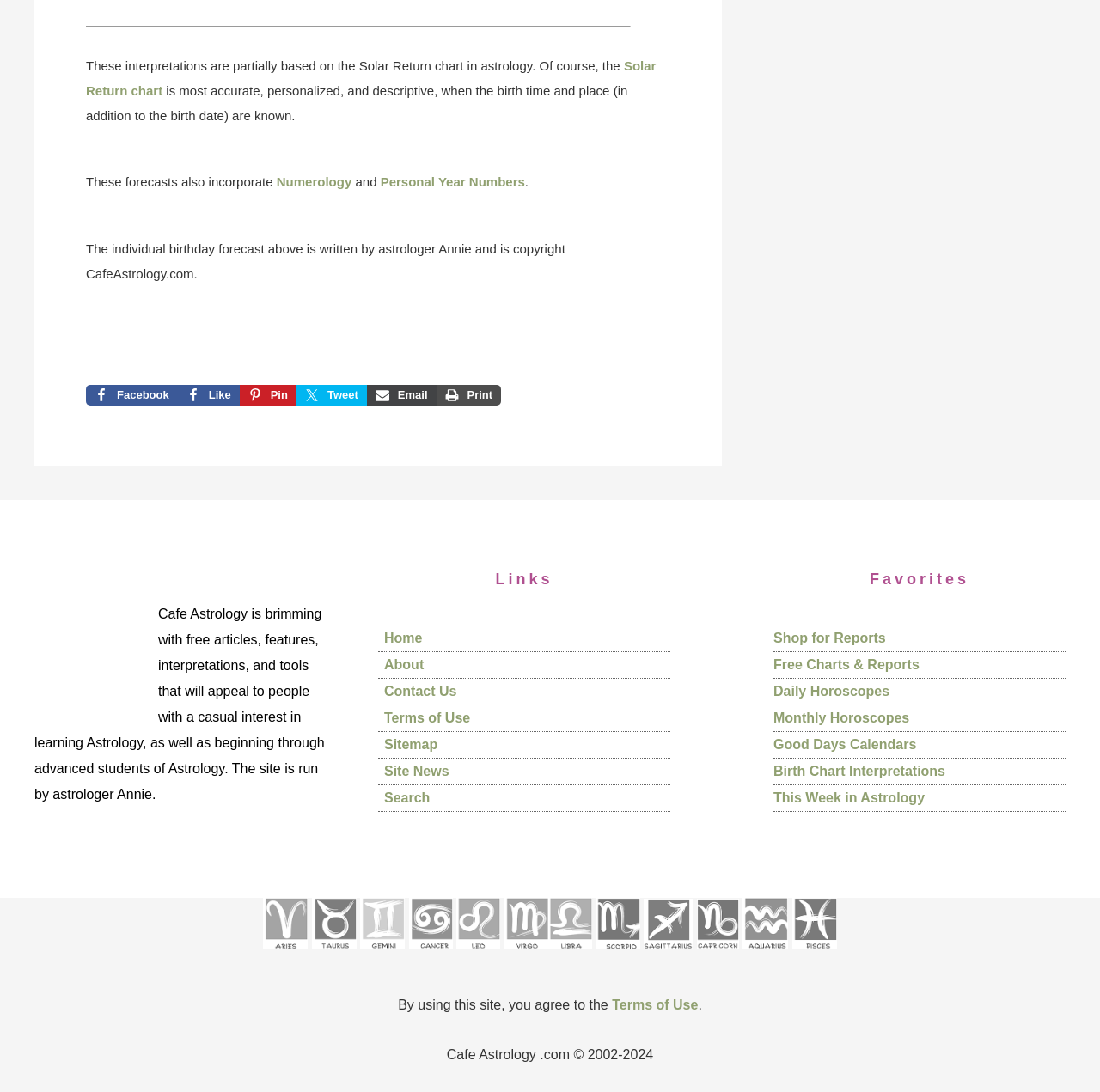Determine the coordinates of the bounding box for the clickable area needed to execute this instruction: "Read about Solar Return chart".

[0.078, 0.053, 0.596, 0.09]